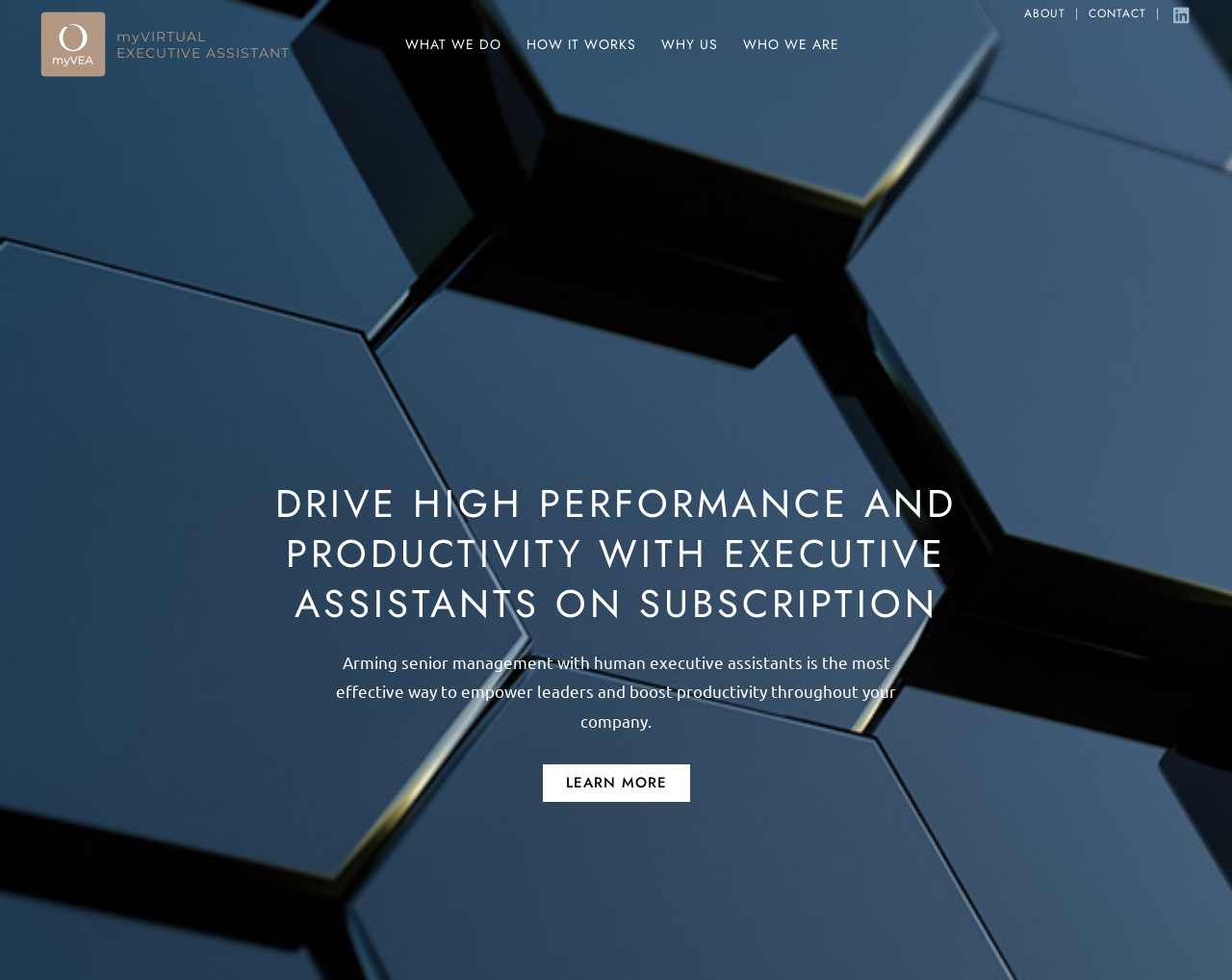Provide a one-word or short-phrase answer to the question:
What can be learned more about?

executive assistants on subscription